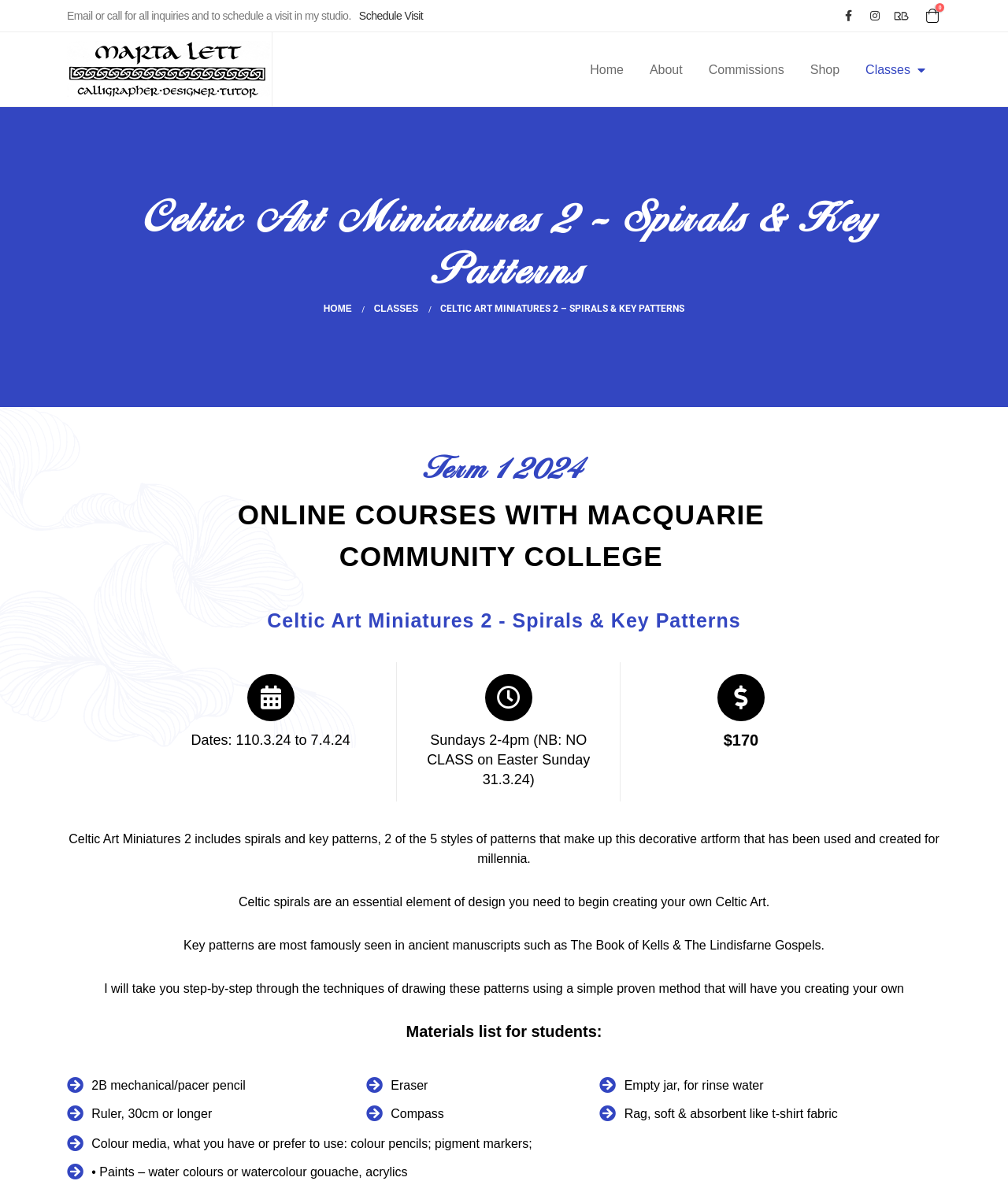Bounding box coordinates are specified in the format (top-left x, top-left y, bottom-right x, bottom-right y). All values are floating point numbers bounded between 0 and 1. Please provide the bounding box coordinate of the region this sentence describes: Shop

[0.791, 0.044, 0.845, 0.074]